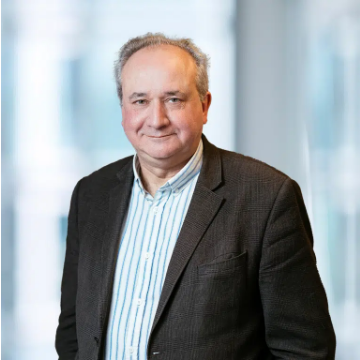Give a detailed account of everything present in the image.

The image features Mark Treherne, a professional characterized by his confident smile and approachable demeanor. He is dressed in a dark blazer over a light-colored, striped shirt, projecting a blend of professionalism and warmth. The background hints at a modern office environment, with soft natural lighting that enhances his features. Treherne is positioned slightly to the side, making eye contact with the viewer, which adds to the inviting nature of the portrait. This image is associated with a link for more information about him, suggesting his role or contributions within a corporate context, possibly related to the organization Impilo, which focuses on health-related investments.